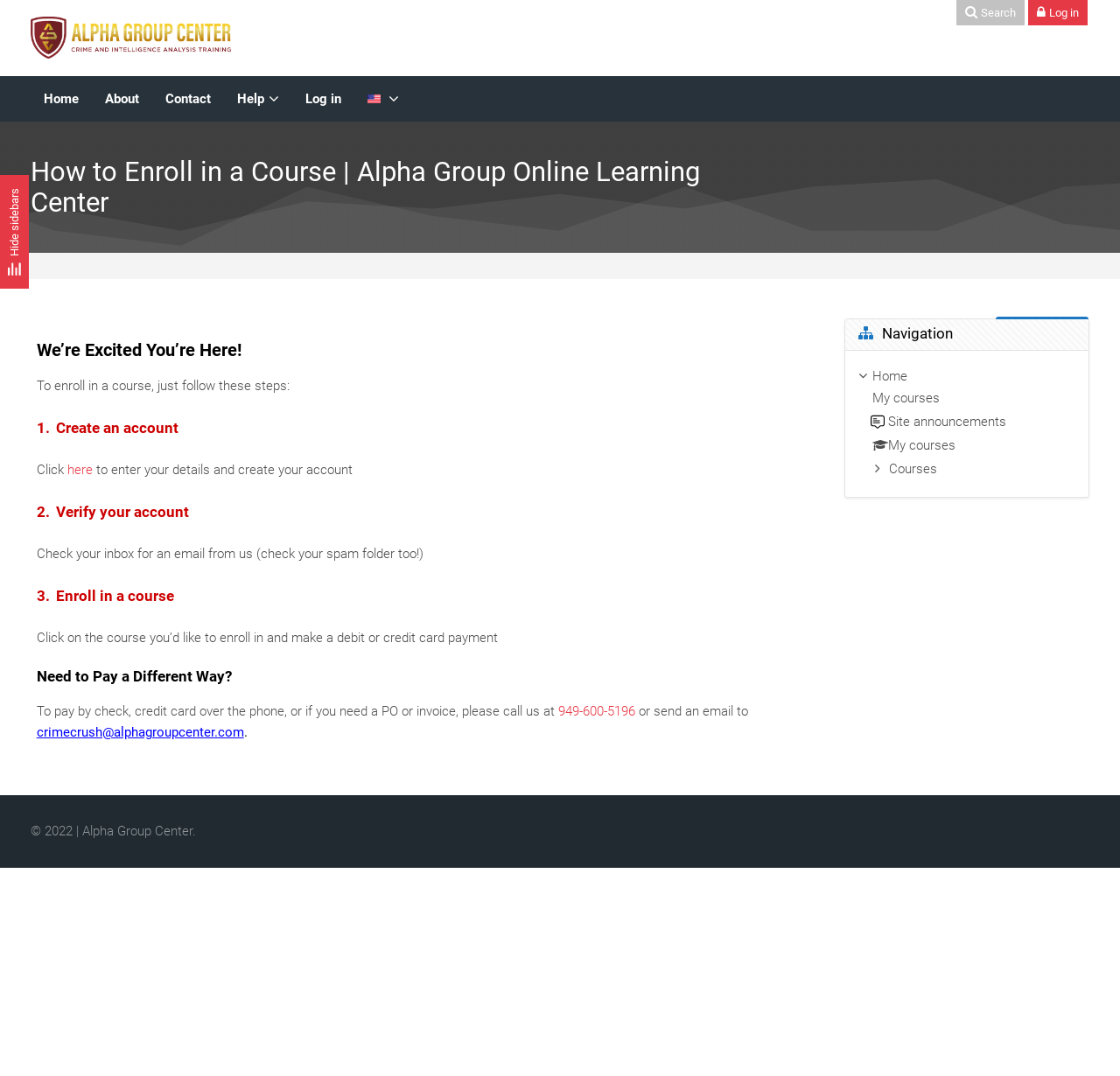Respond to the following question with a brief word or phrase:
What is the language of the webpage?

English